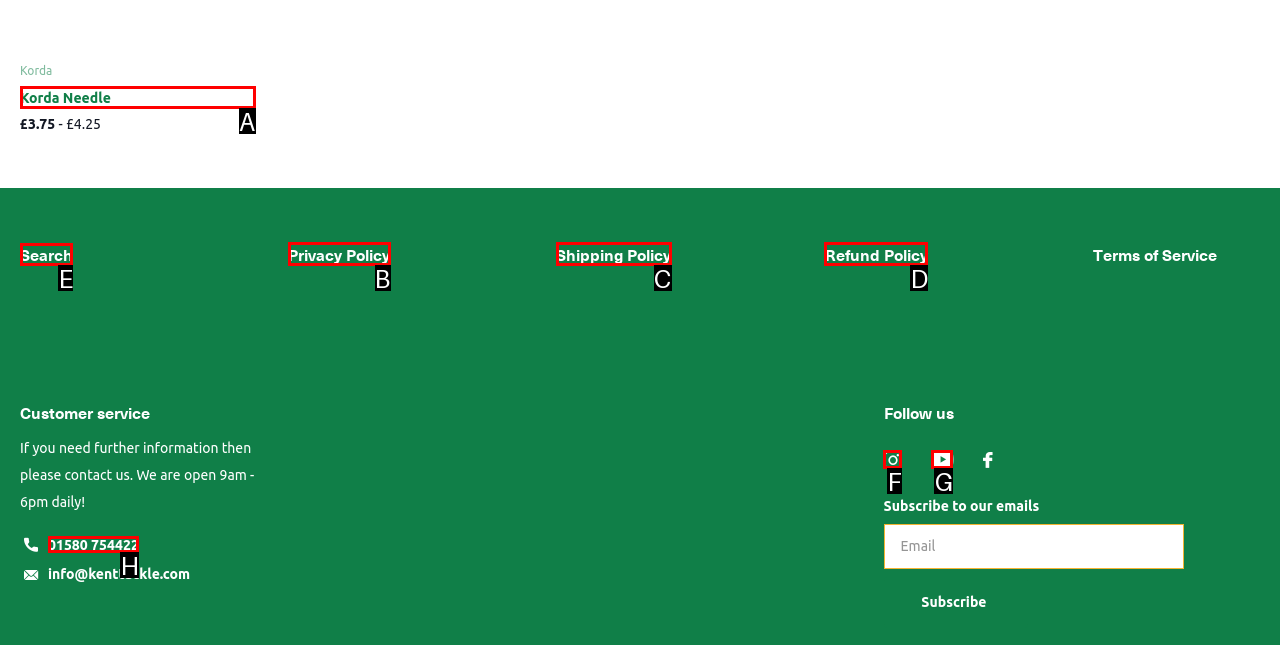Identify the letter of the UI element needed to carry out the task: Search
Reply with the letter of the chosen option.

E